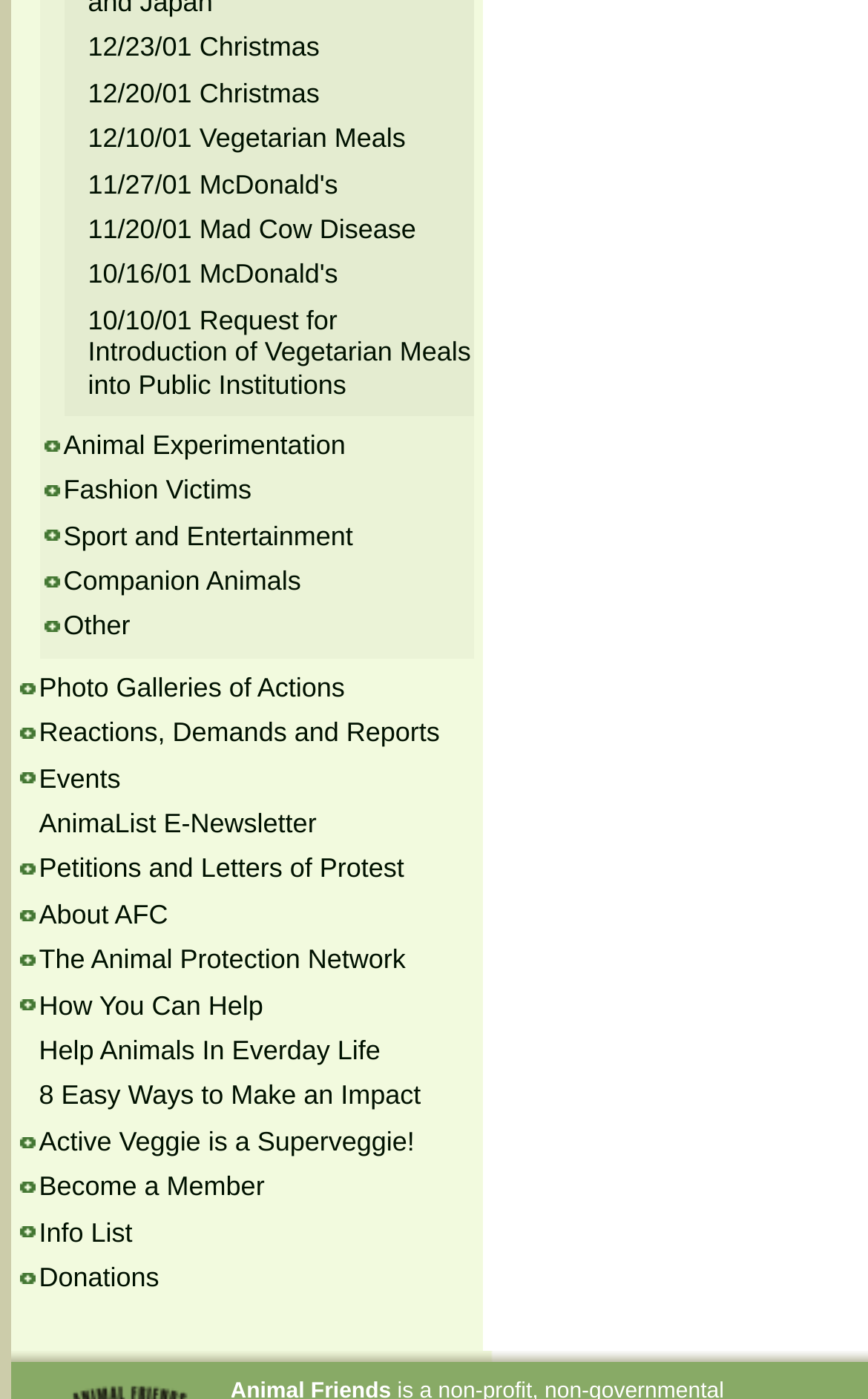Please determine the bounding box coordinates of the area that needs to be clicked to complete this task: 'Read about Vegetarian Meals'. The coordinates must be four float numbers between 0 and 1, formatted as [left, top, right, bottom].

[0.101, 0.088, 0.473, 0.11]